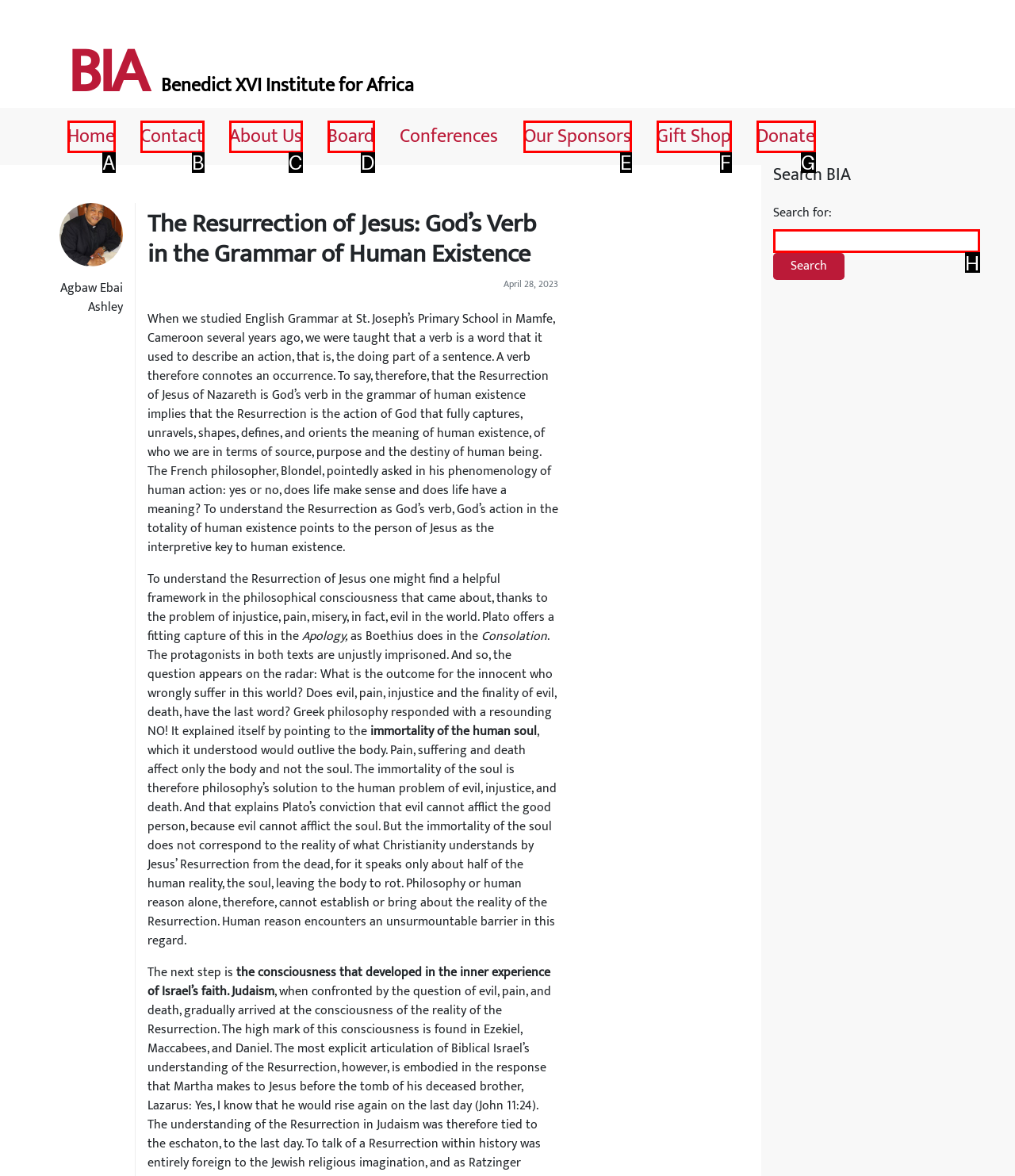Point out the specific HTML element to click to complete this task: Search for a keyword Reply with the letter of the chosen option.

H